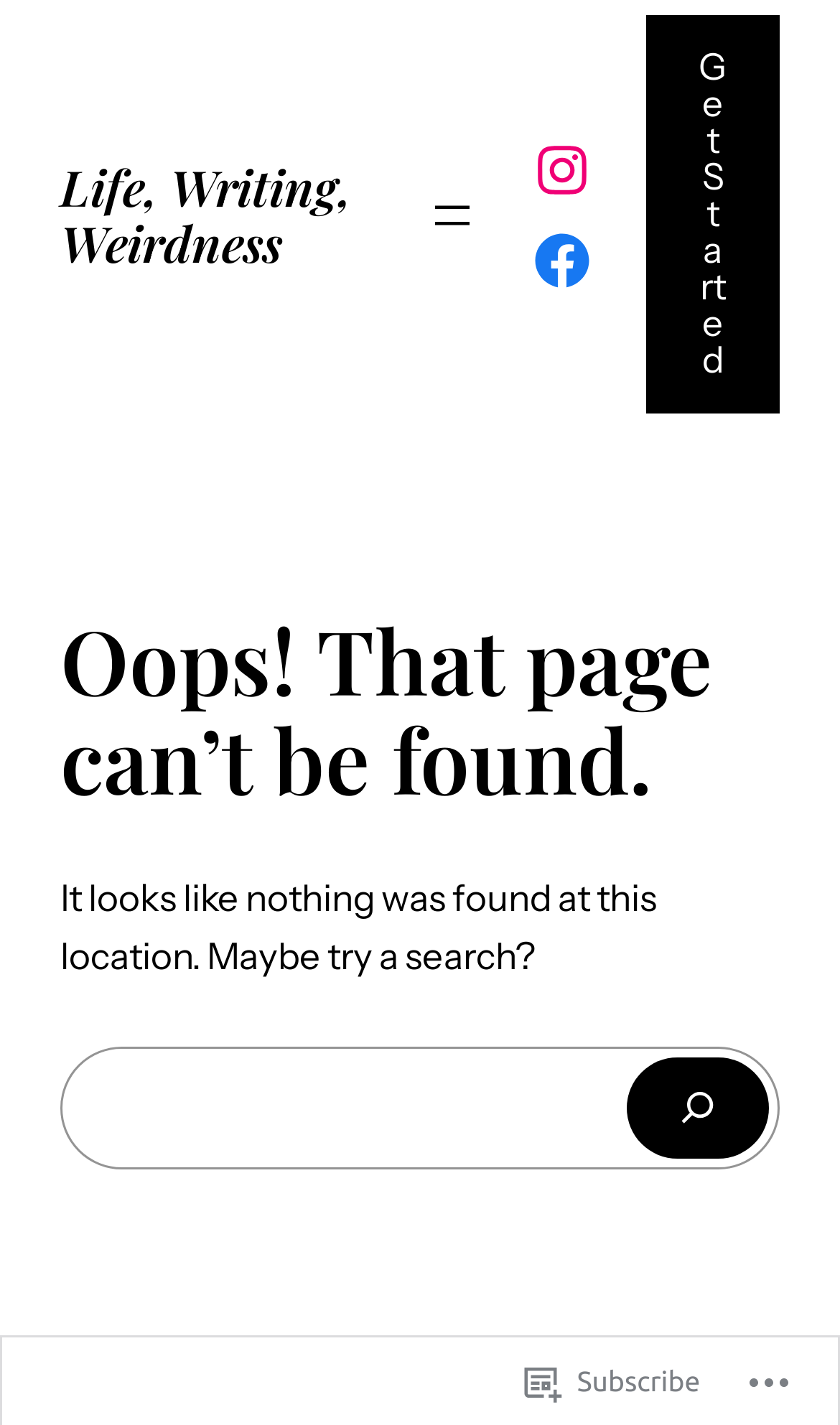Look at the image and answer the question in detail:
What is the purpose of the search box?

The search box is located below the 'Oops! That page can’t be found.' heading, indicating that it is intended to help users find what they are looking for on the website. The presence of a search button next to the search box further supports this conclusion.